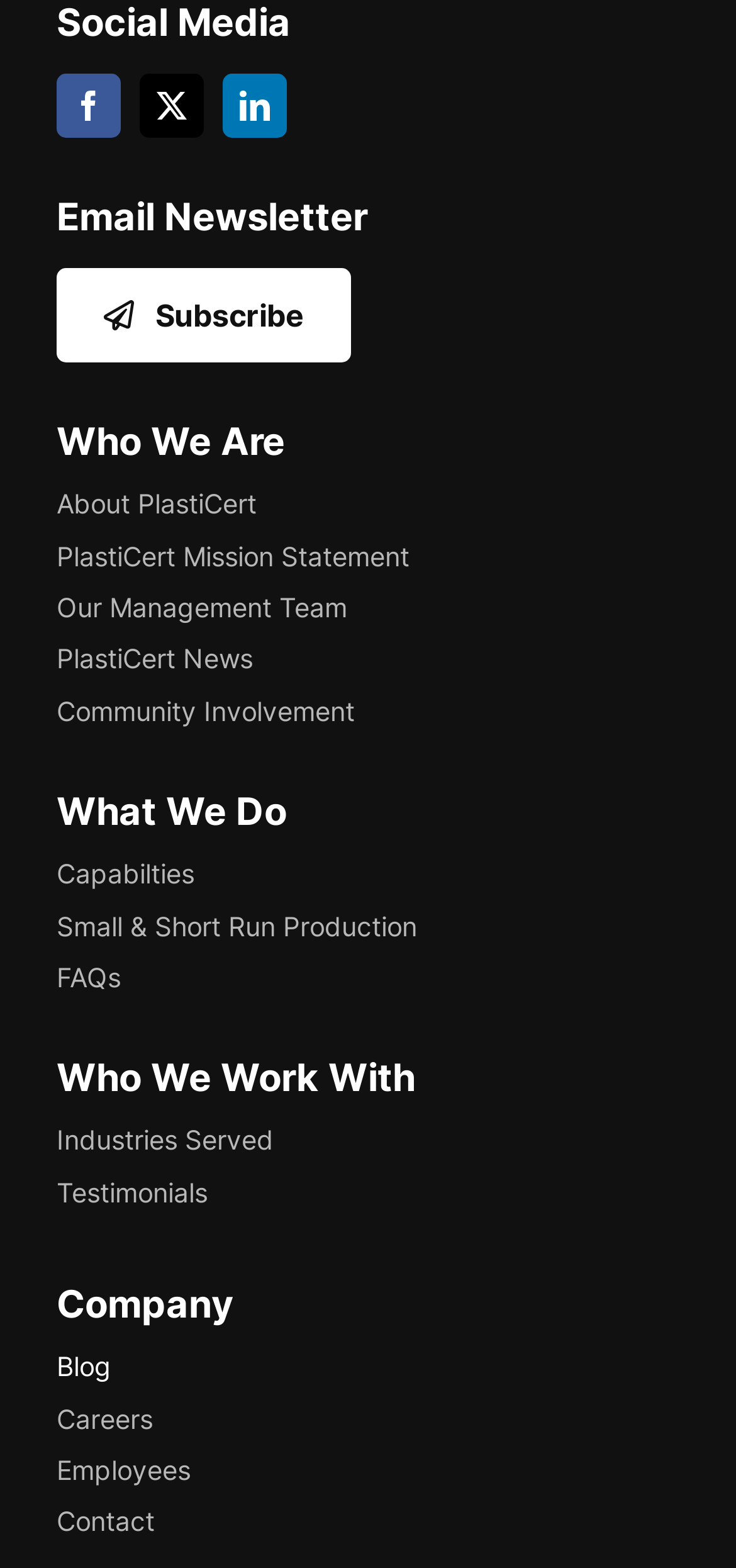Find the bounding box coordinates for the HTML element specified by: "Small & Short Run Production".

[0.077, 0.577, 0.923, 0.604]